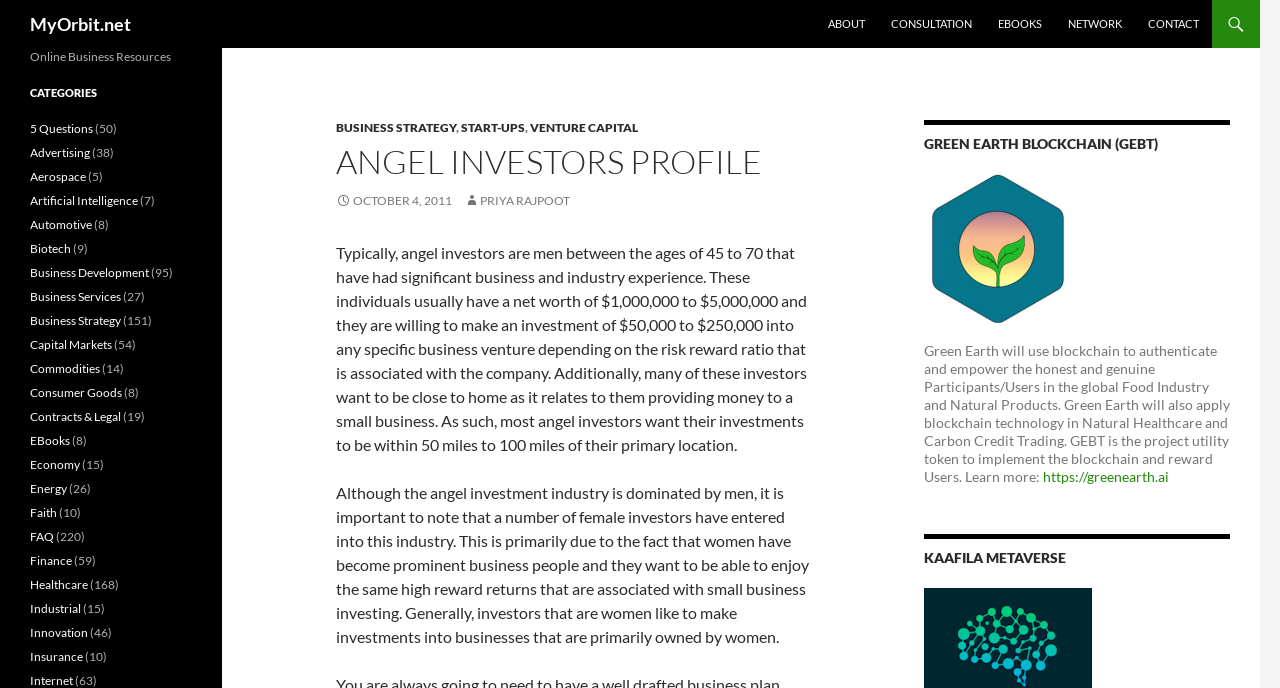Find the bounding box coordinates of the element's region that should be clicked in order to follow the given instruction: "Click on GREEN EARTH BLOCKCHAIN (GEBT)". The coordinates should consist of four float numbers between 0 and 1, i.e., [left, top, right, bottom].

[0.722, 0.174, 0.961, 0.227]